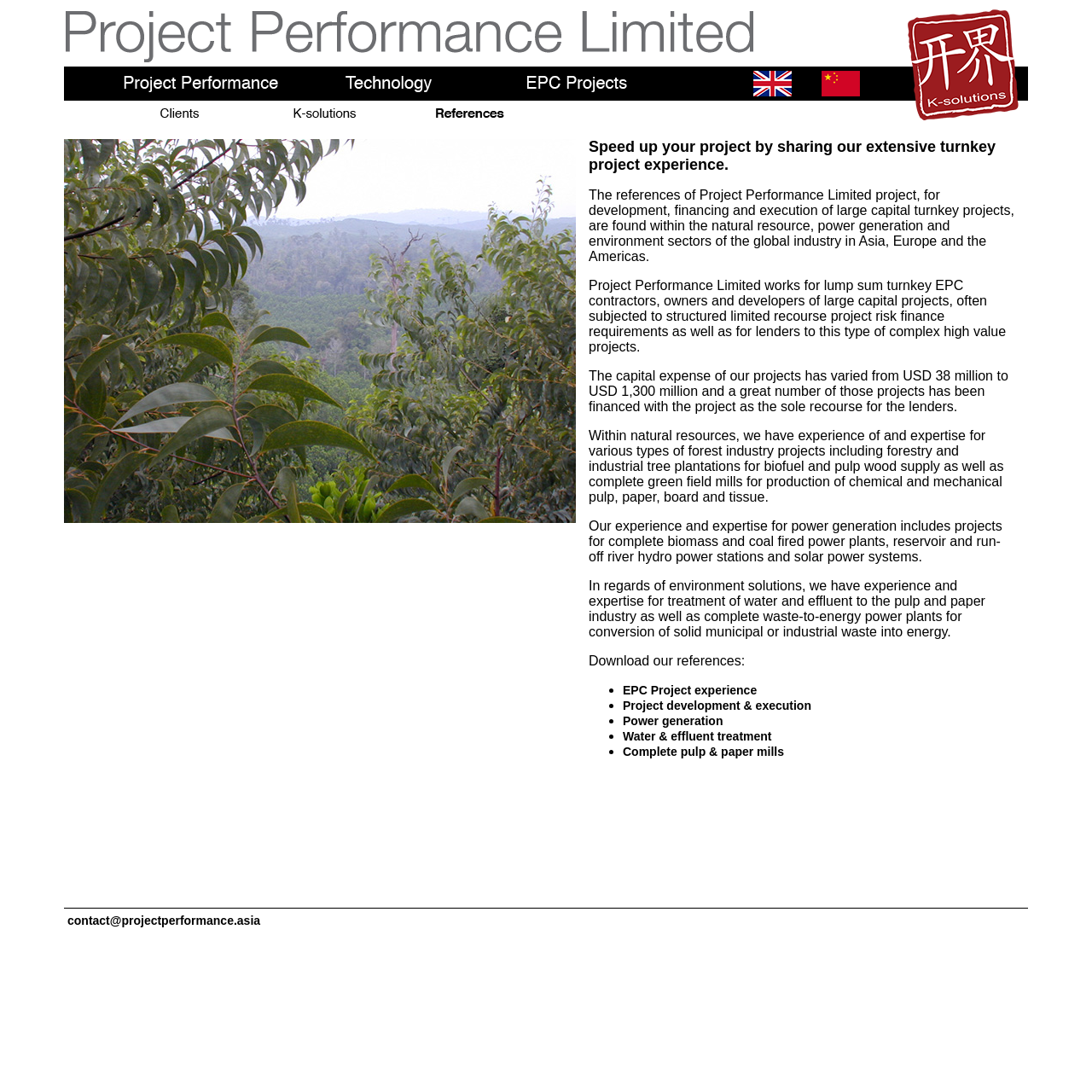Bounding box coordinates should be in the format (top-left x, top-left y, bottom-right x, bottom-right y) and all values should be floating point numbers between 0 and 1. Determine the bounding box coordinate for the UI element described as: Project development & execution

[0.57, 0.64, 0.743, 0.652]